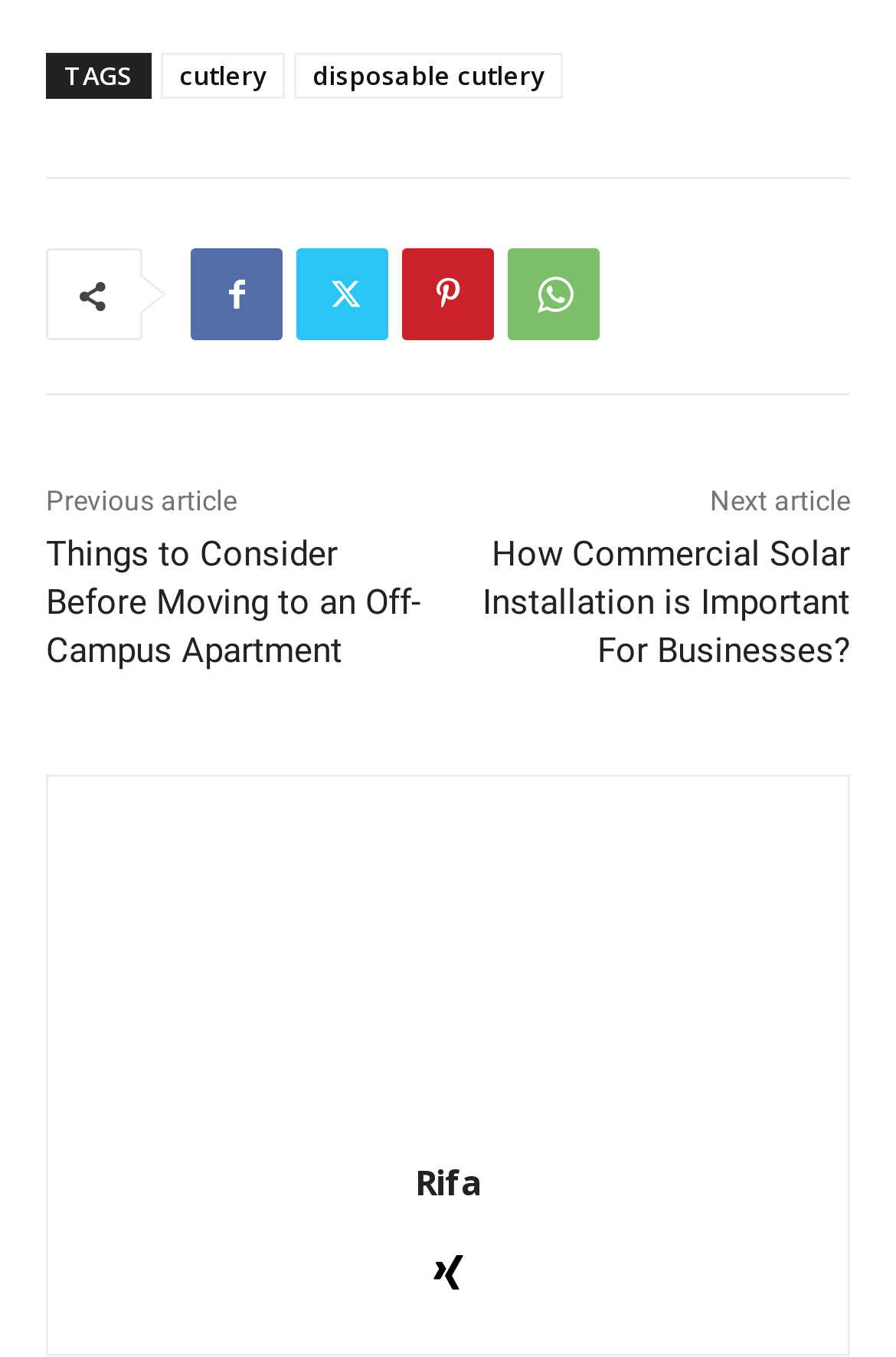How many articles are linked on the webpage?
Based on the image, answer the question in a detailed manner.

I counted the number of link elements that appear to be article titles, which are 'Things to Consider Before Moving to an Off-Campus Apartment' and 'How Commercial Solar Installation is Important For Businesses?'.